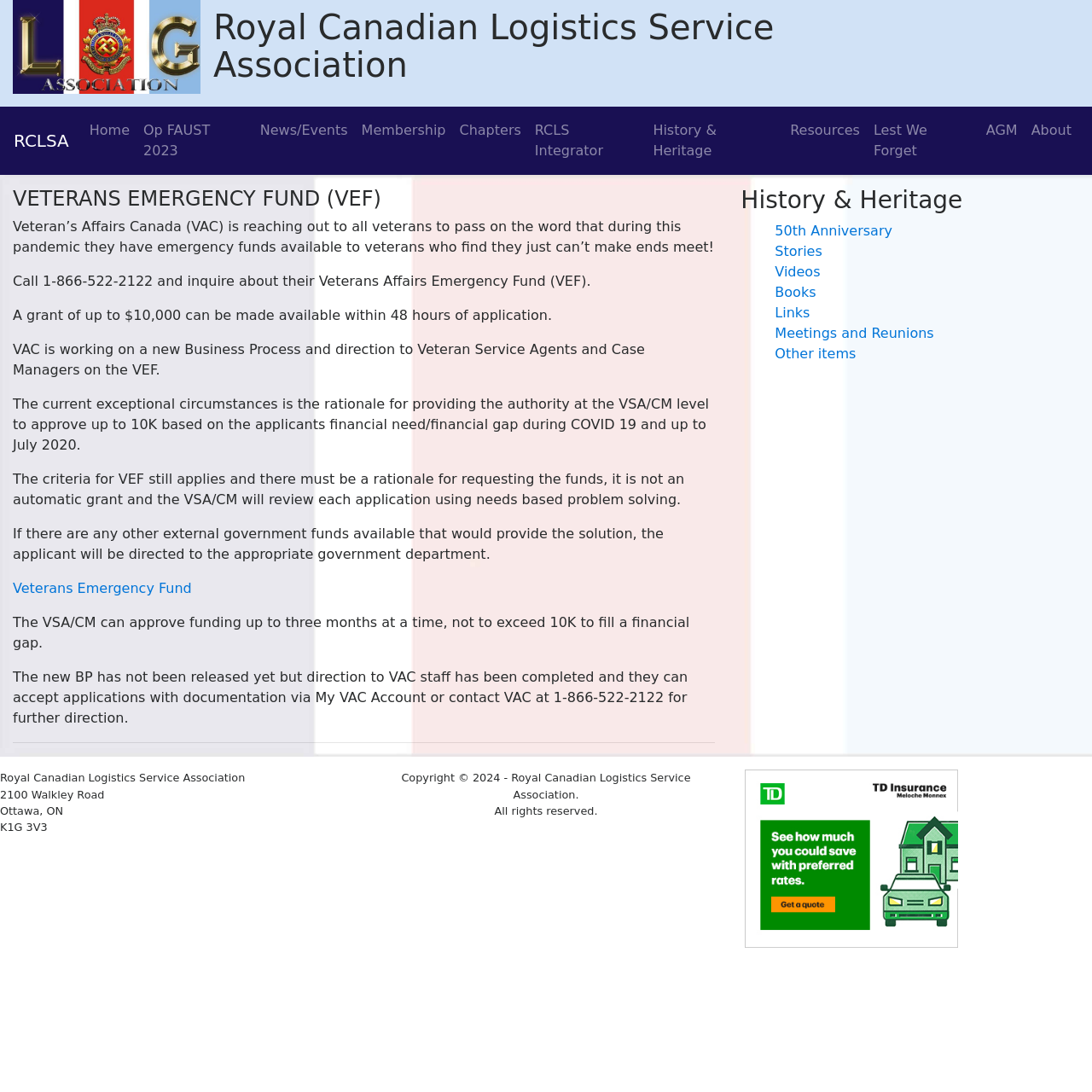Provide the bounding box coordinates for the area that should be clicked to complete the instruction: "Click Home".

[0.076, 0.104, 0.125, 0.135]